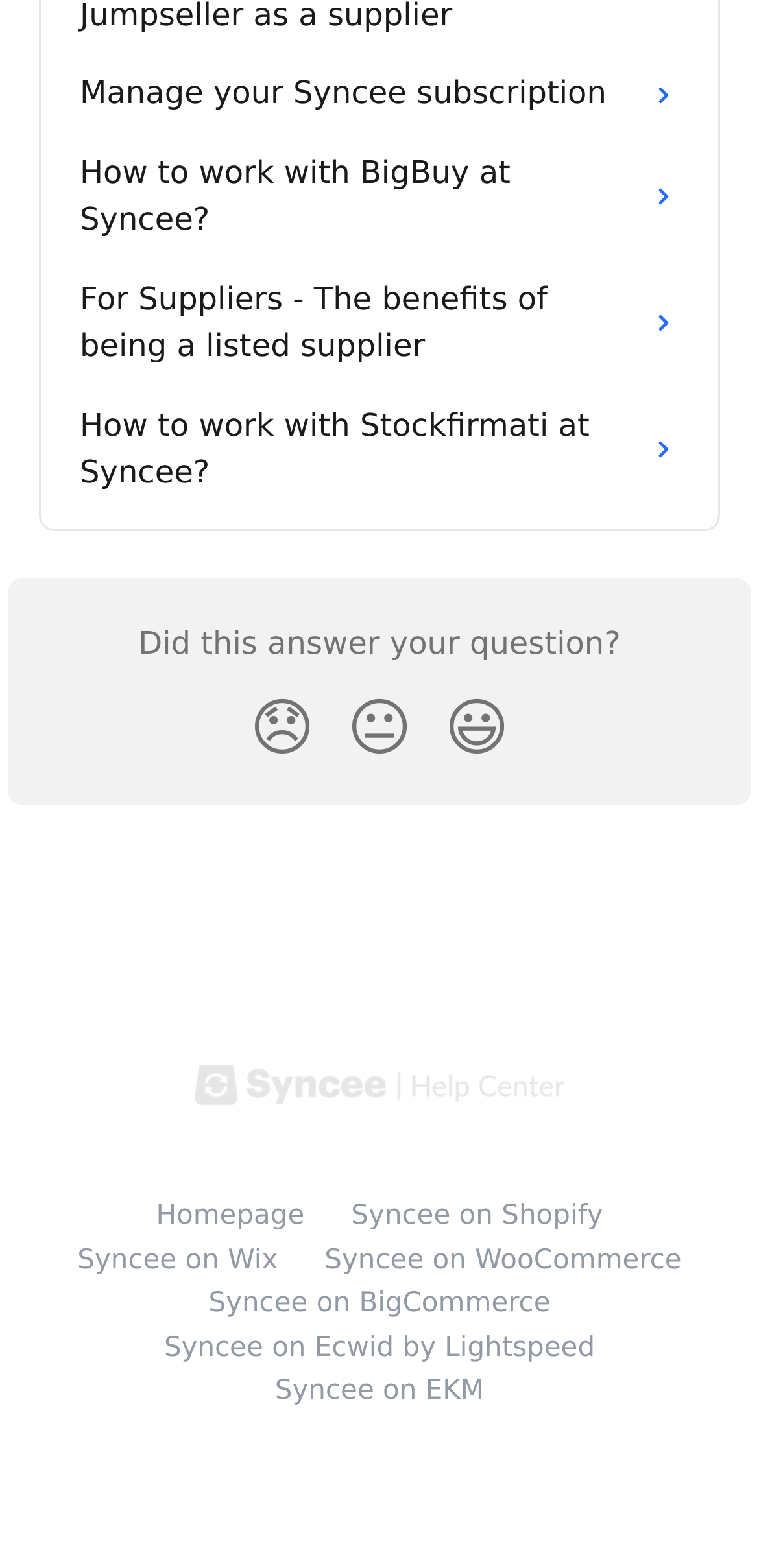What is the purpose of the links at the top?
Using the image as a reference, give a one-word or short phrase answer.

Subscription management